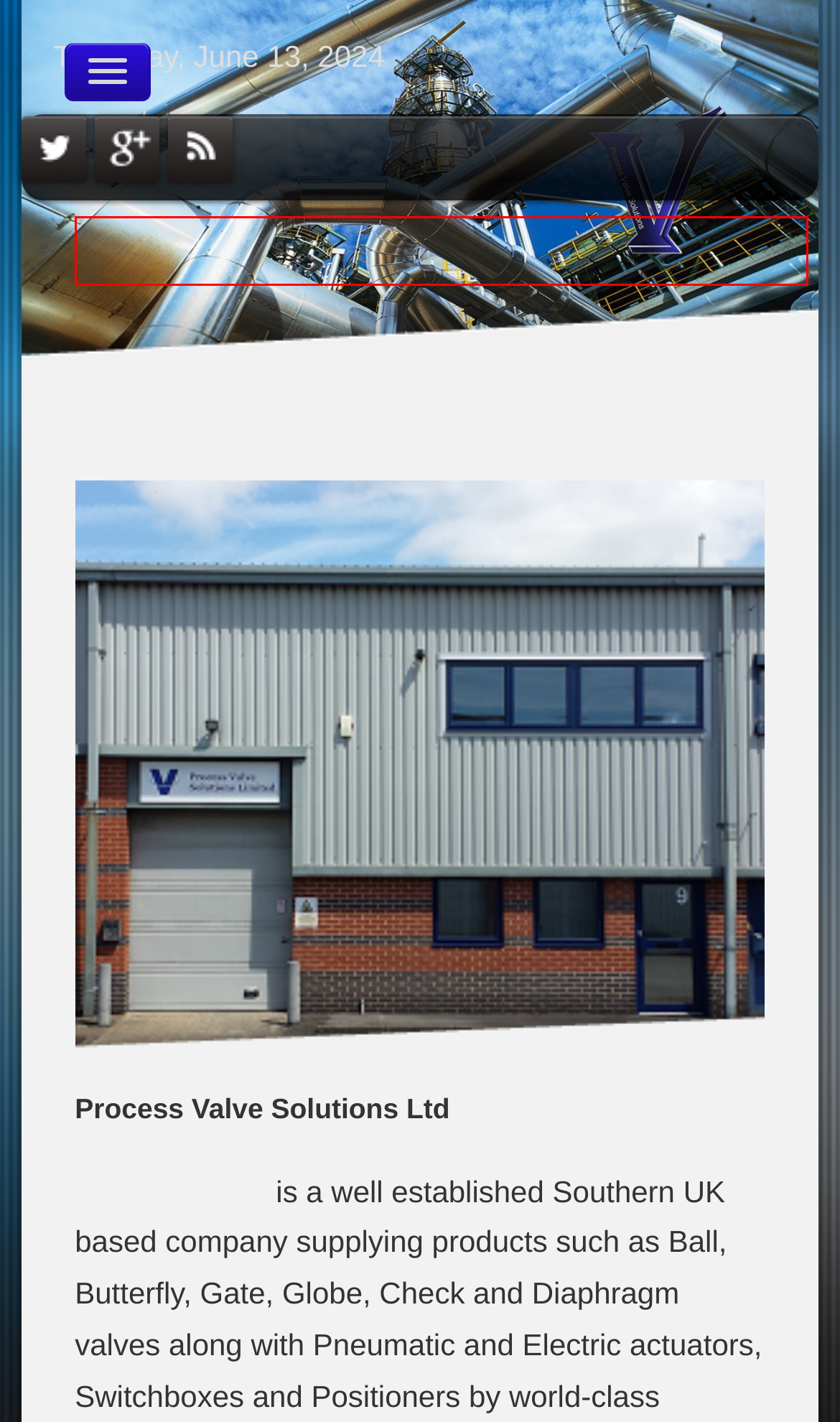You have a screenshot of a webpage with a red bounding box around an element. Select the webpage description that best matches the new webpage after clicking the element within the red bounding box. Here are the descriptions:
A. J-Switch
B. Warren Morrison
C. Gallery
D. Asco
E. Sirca Butterfly Valves
F. Auma
G. About us
H. Contact us

G